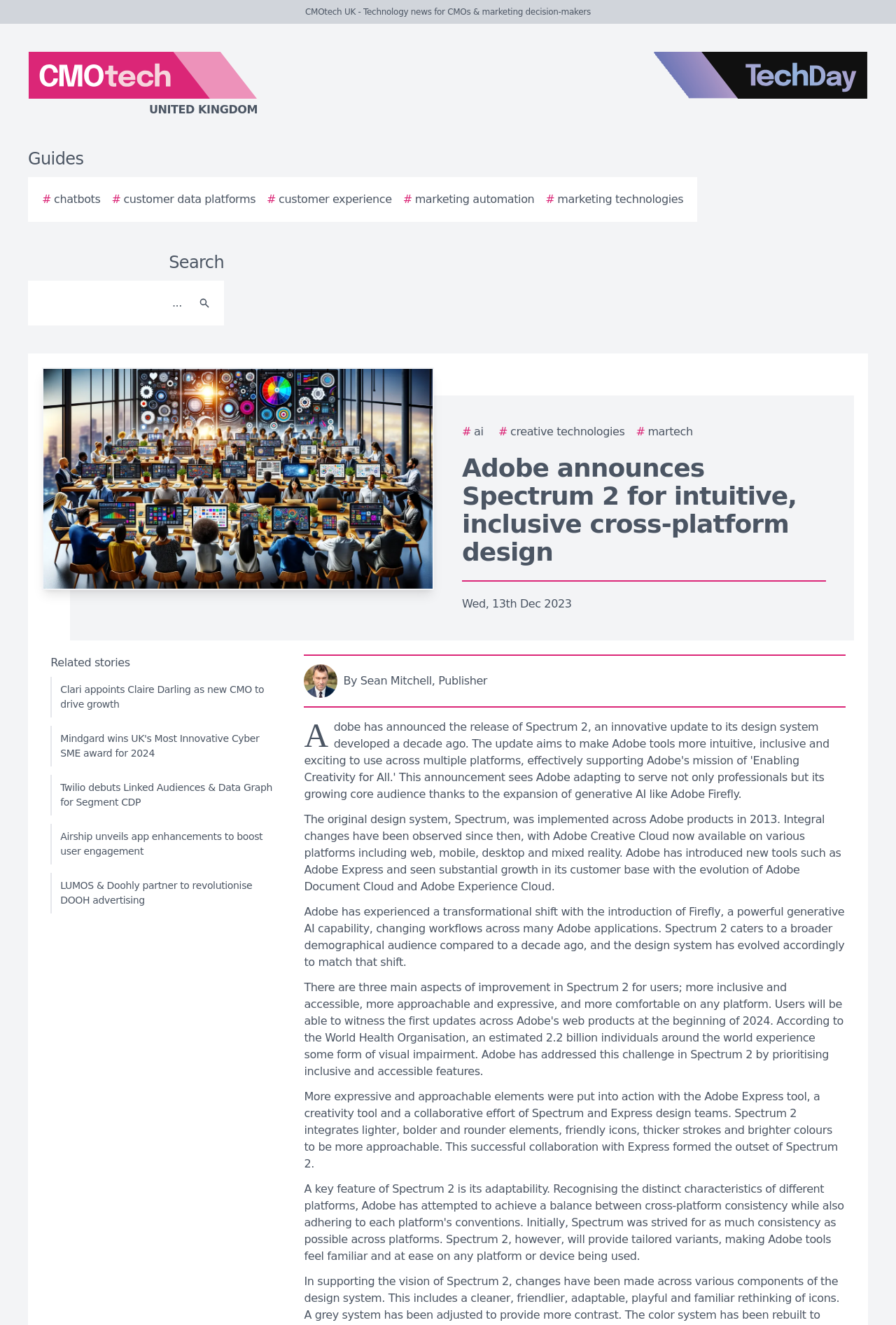Using the provided description # customer data platforms, find the bounding box coordinates for the UI element. Provide the coordinates in (top-left x, top-left y, bottom-right x, bottom-right y) format, ensuring all values are between 0 and 1.

[0.125, 0.144, 0.285, 0.157]